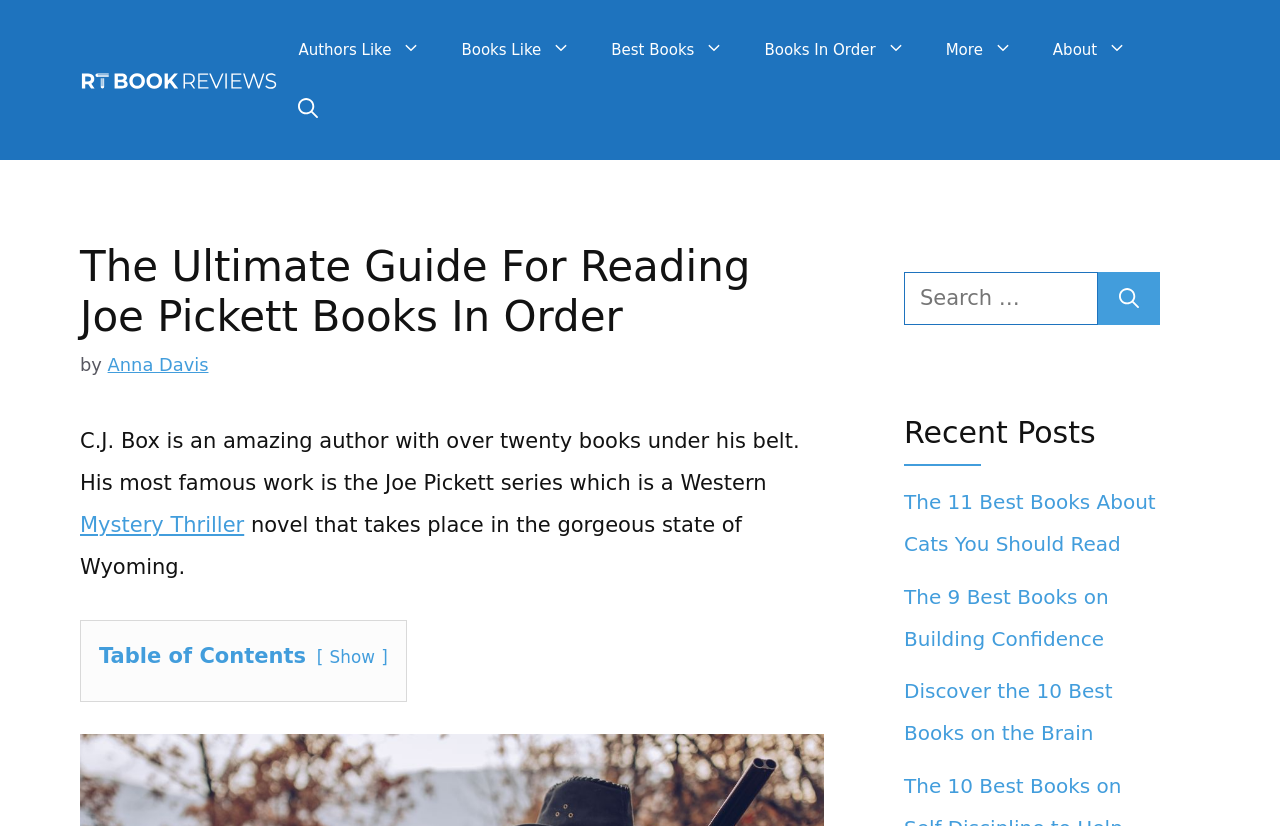Carefully examine the image and provide an in-depth answer to the question: What is the author of the Joe Pickett series?

The answer can be found in the paragraph of text that describes the Joe Pickett series, which states 'C.J. Box is an amazing author with over twenty books under his belt. His most famous work is the Joe Pickett series...'.